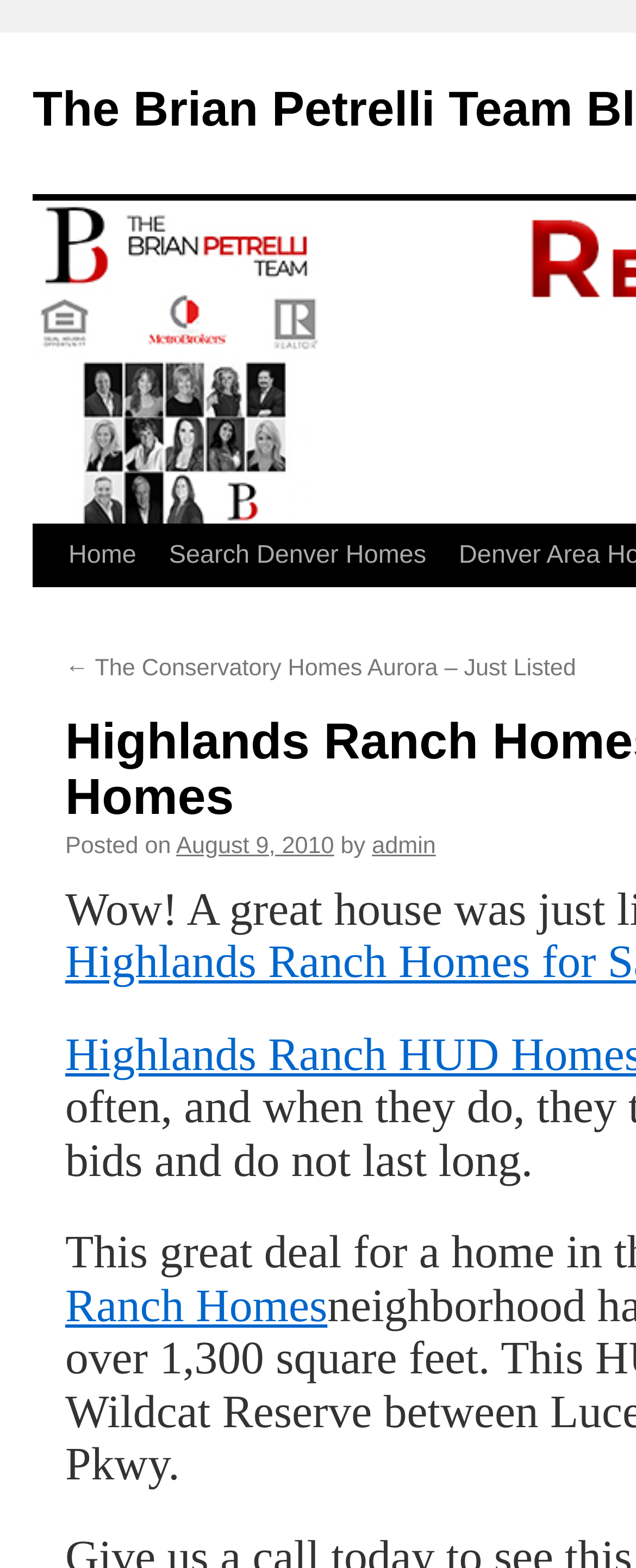Provide a comprehensive description of the webpage.

The webpage is a blog page focused on Highlands Ranch Homes for Sale, specifically HUD Homes, by The Brian Petrelli Team. At the top left, there is a "Skip to content" link, followed by a navigation menu with links to "Home" and "Search Denver Homes". 

Below the navigation menu, there is a blog post section. The most recent post is titled "The Conservatory Homes Aurora – Just Listed", which is a clickable link. To the right of the post title, there is a "Posted on" label, followed by the date "August 9, 2010", which is also a clickable link. Next to the date, there is a "by" label, followed by the author's name "admin", which is a clickable link.